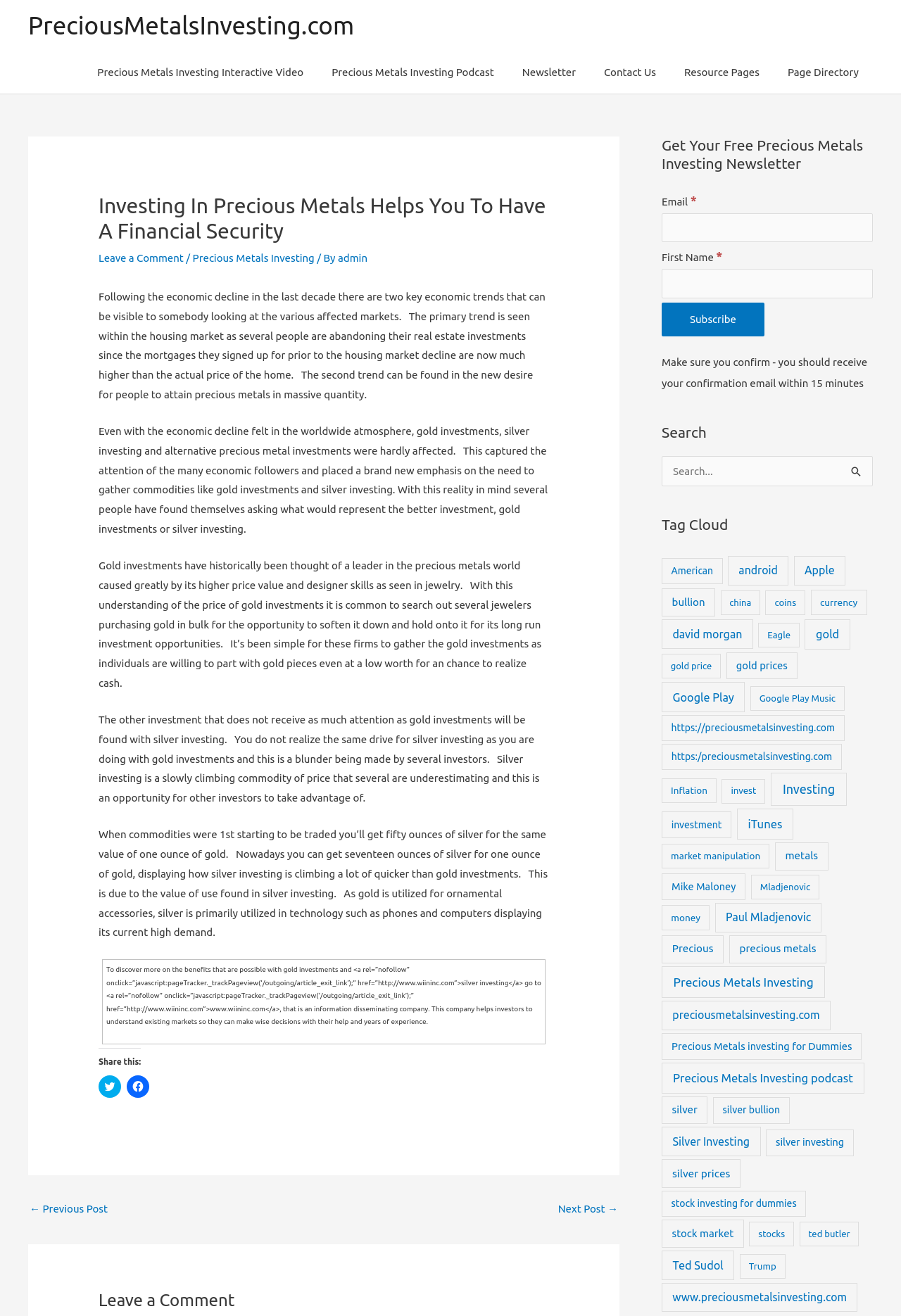Please determine the bounding box coordinates of the element to click in order to execute the following instruction: "Click on the 'Next Post →' link". The coordinates should be four float numbers between 0 and 1, specified as [left, top, right, bottom].

[0.619, 0.91, 0.686, 0.929]